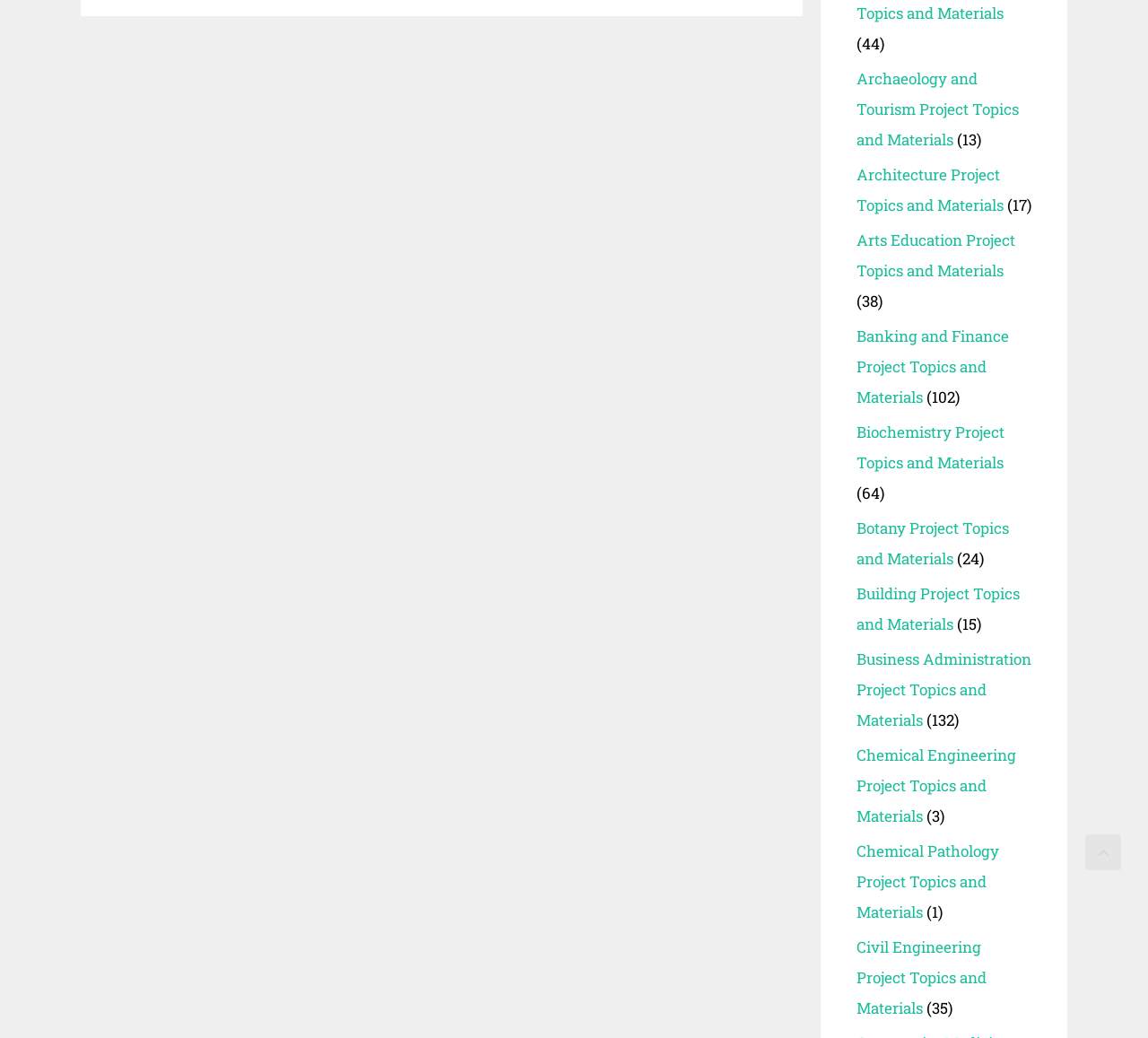Identify the bounding box coordinates of the section that should be clicked to achieve the task described: "Explore Banking and Finance Project Topics and Materials".

[0.746, 0.314, 0.879, 0.392]